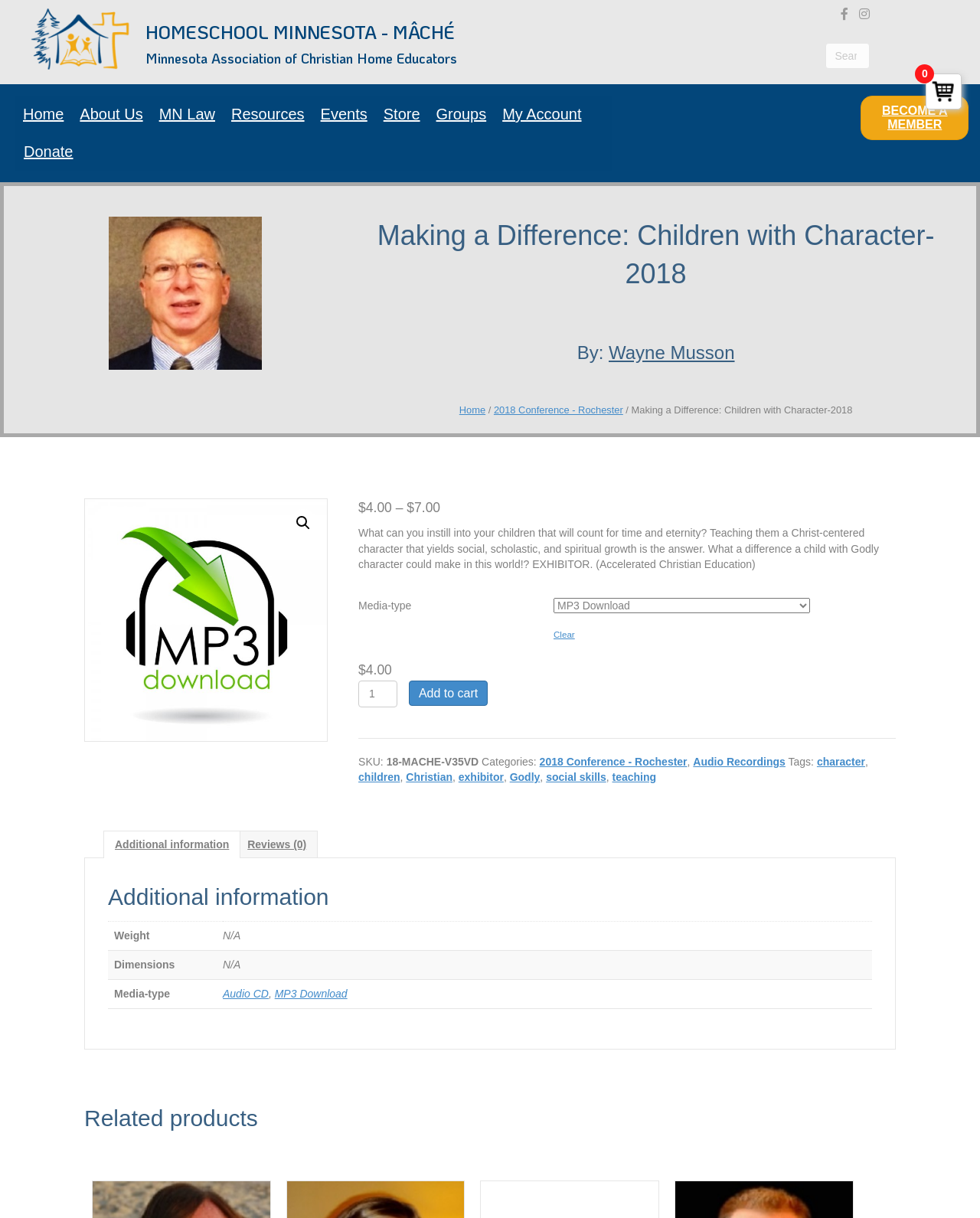Predict the bounding box coordinates of the UI element that matches this description: "Add to cart". The coordinates should be in the format [left, top, right, bottom] with each value between 0 and 1.

[0.417, 0.559, 0.498, 0.579]